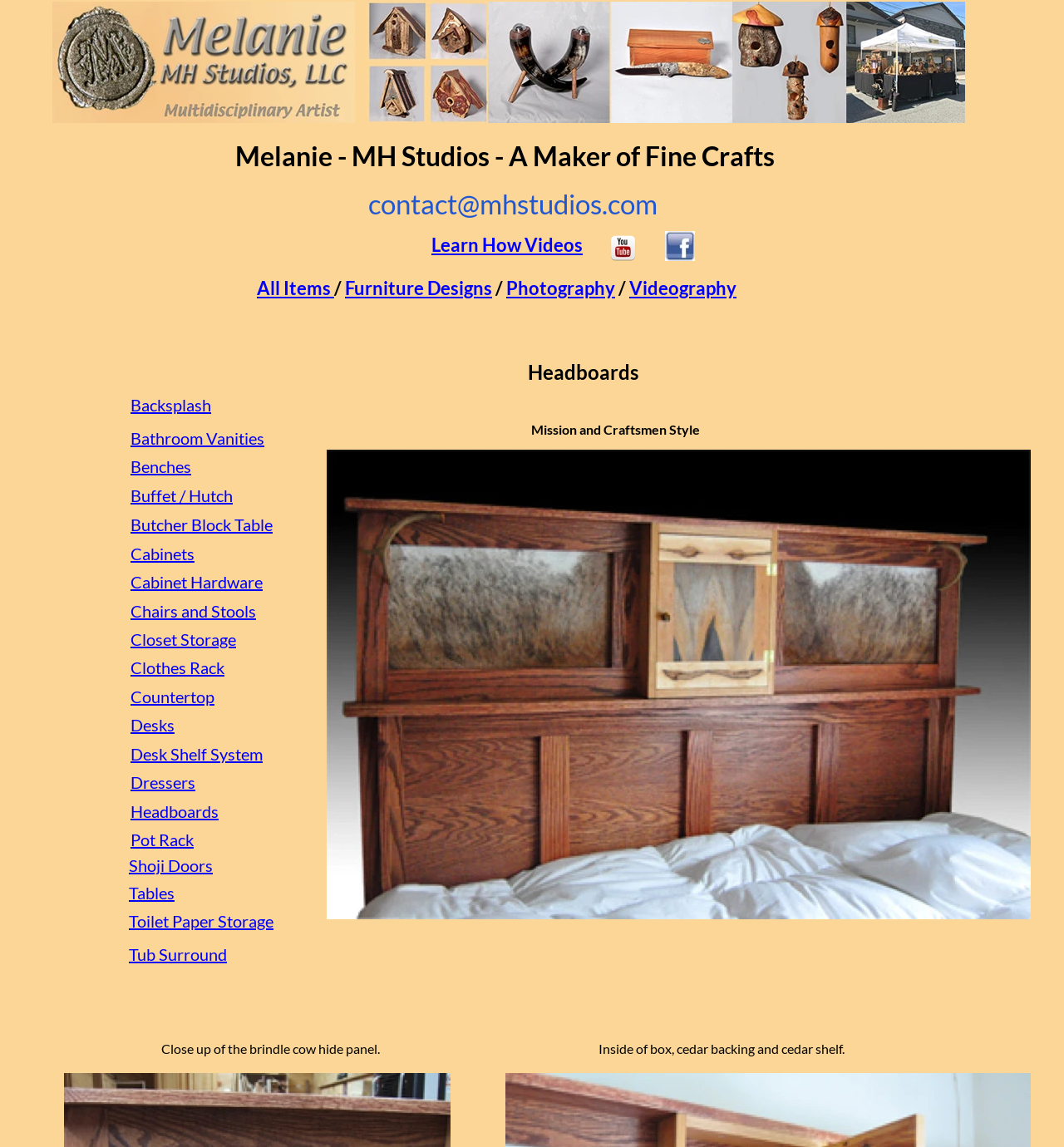Provide the bounding box coordinates of the HTML element this sentence describes: "Backsplash". The bounding box coordinates consist of four float numbers between 0 and 1, i.e., [left, top, right, bottom].

[0.123, 0.344, 0.198, 0.362]